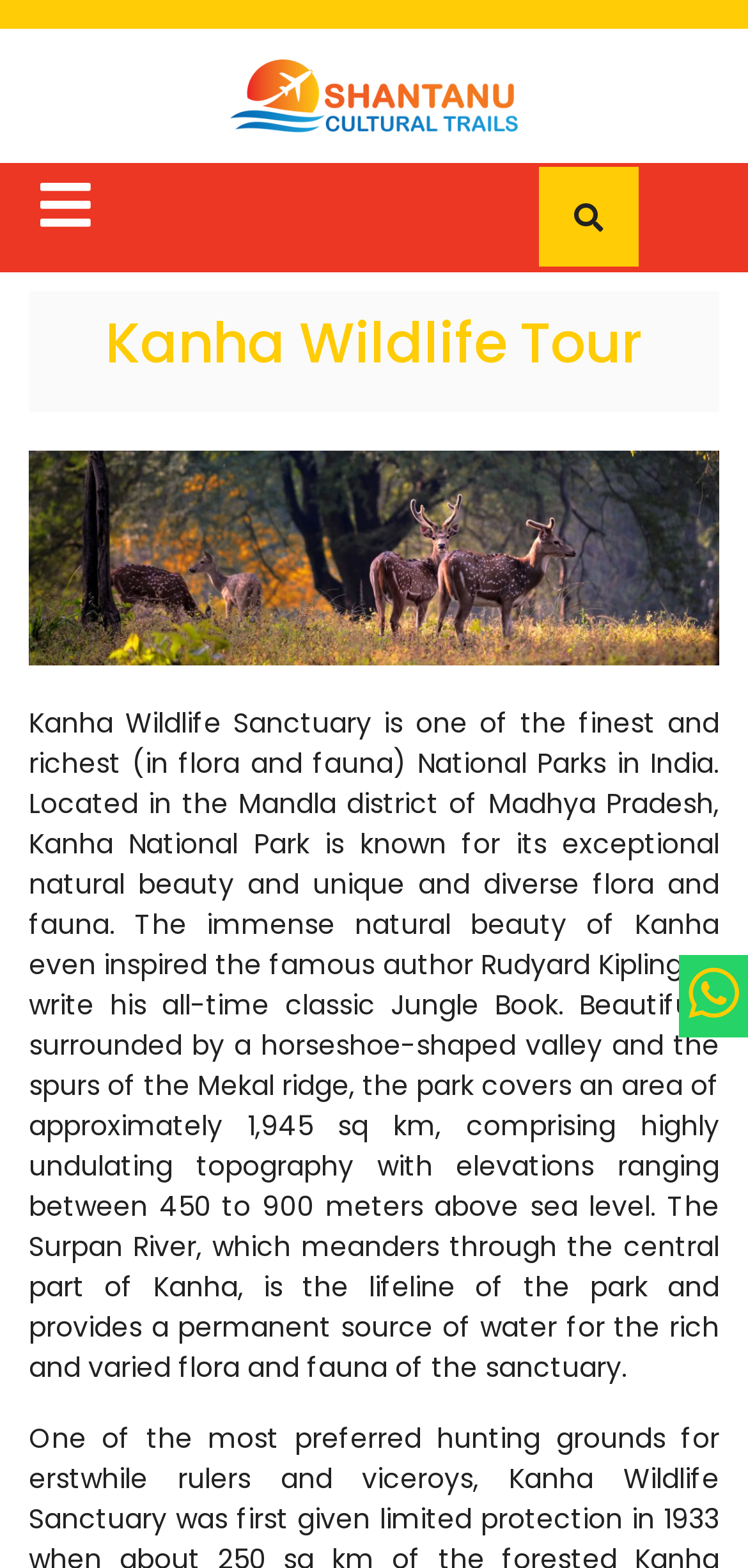What is the location of Kanha National Park?
Answer the question with a single word or phrase, referring to the image.

Mandla district of Madhya Pradesh